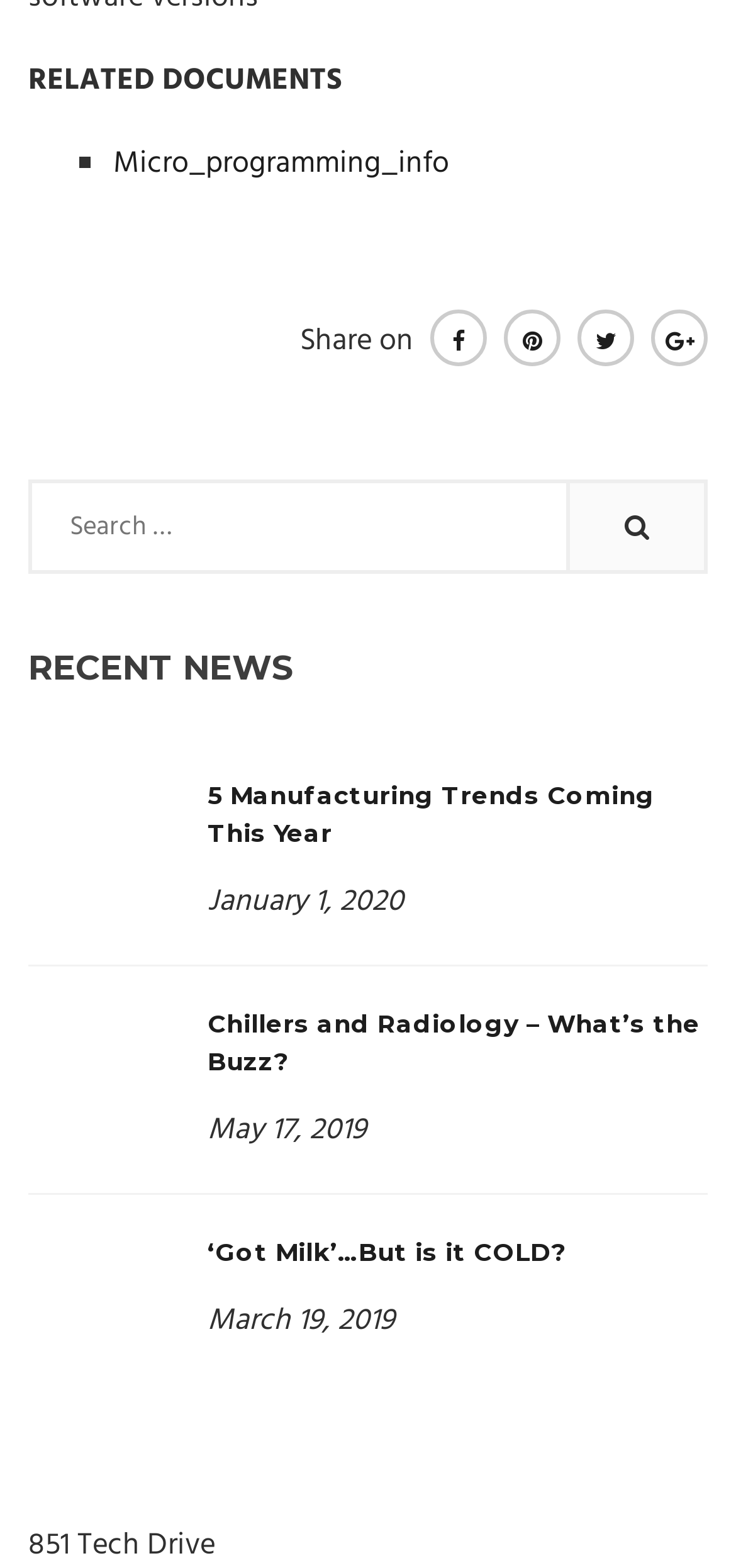Use a single word or phrase to answer this question: 
What is the title of the first related document?

Micro_programming_info